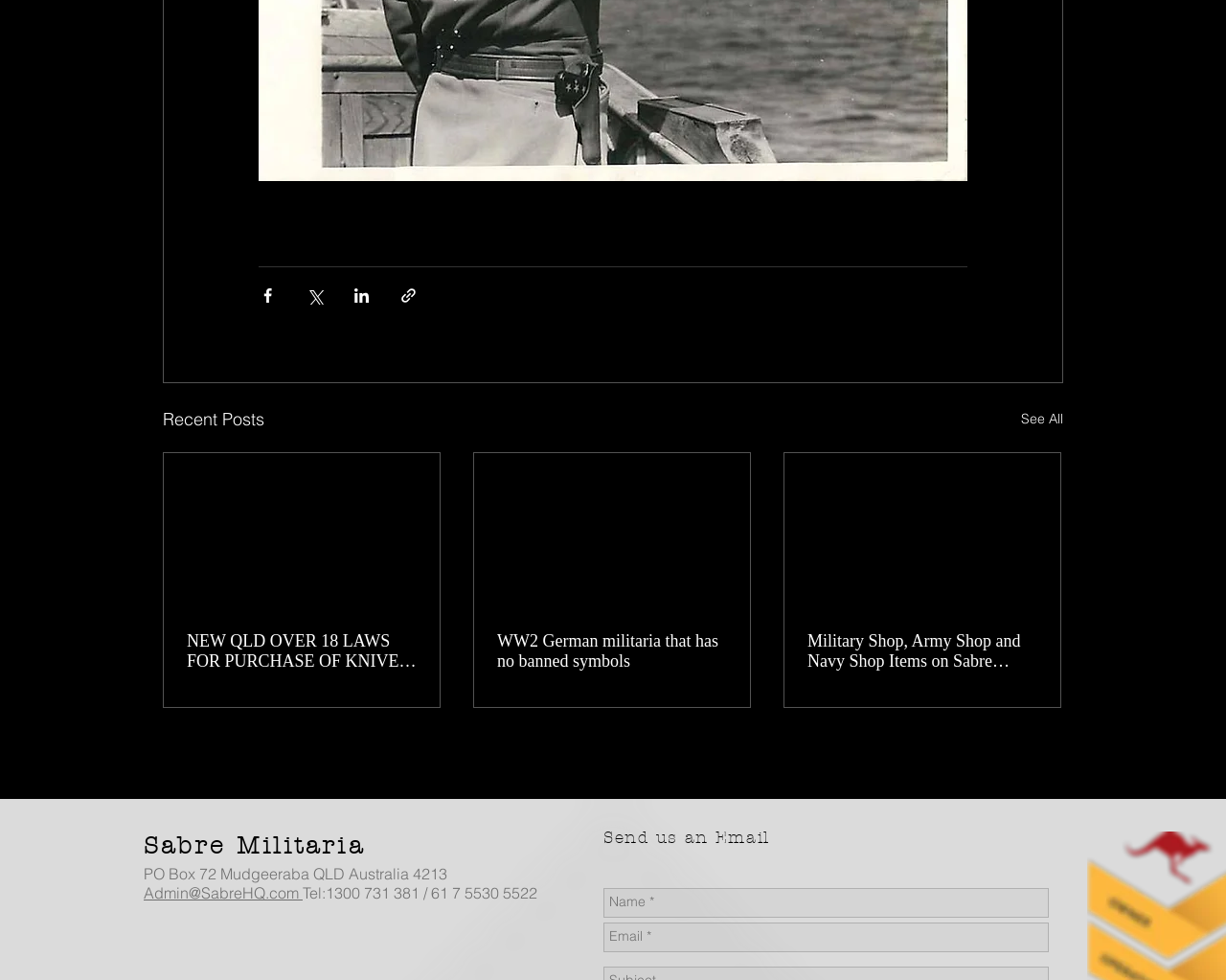Answer in one word or a short phrase: 
What is the title of the section below the sharing buttons?

Recent Posts